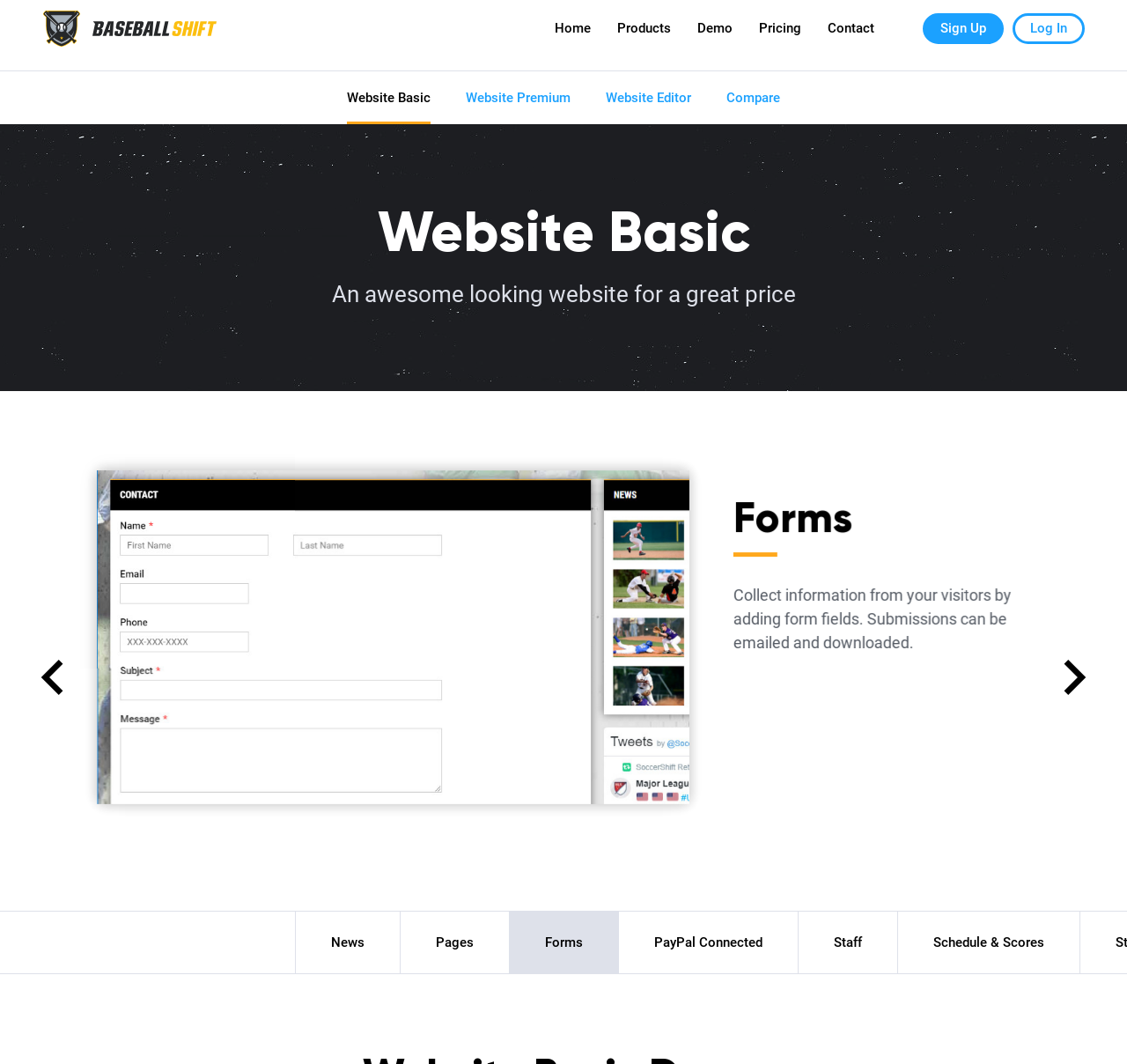How many links are in the top navigation bar?
Please give a detailed and elaborate explanation in response to the question.

The top navigation bar contains 6 links, namely 'Home', 'Products', 'Demo', 'Pricing', 'Contact', and 'Sign Up', which are identified by their link elements and coordinates [0.48, 0.0, 0.536, 0.066], [0.536, 0.0, 0.607, 0.066], [0.607, 0.0, 0.661, 0.066], [0.661, 0.0, 0.722, 0.066], [0.722, 0.0, 0.787, 0.066], and [0.818, 0.019, 0.89, 0.048] respectively.